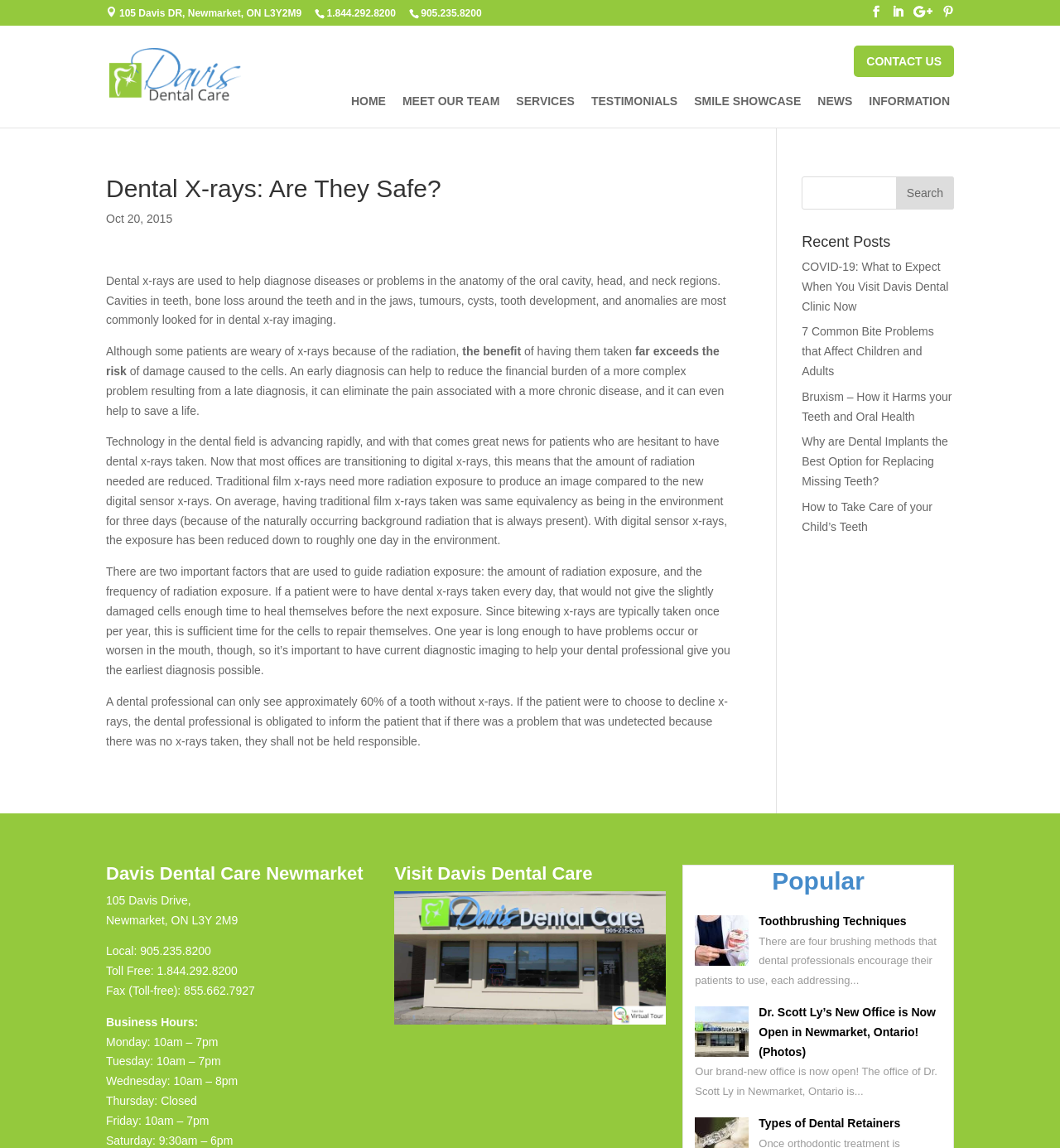Produce an elaborate caption capturing the essence of the webpage.

This webpage is about Davis Dental Care, a dental clinic in Newmarket, Ontario. At the top of the page, there is a header section with the clinic's address, phone numbers, and social media links. Below the header, there is a navigation menu with links to different sections of the website, including "HOME", "MEET OUR TEAM", "SERVICES", and "CONTACT US".

The main content of the page is an article titled "Dental X-rays: Are They Safe?" which discusses the safety and benefits of dental x-rays. The article is divided into several paragraphs, with headings and subheadings. The text explains the purpose of dental x-rays, the risks and benefits, and how technology has improved the safety of x-rays.

To the right of the article, there is a search bar and a section titled "Recent Posts" with links to other articles on the website. Below the article, there is a footer section with the clinic's address, phone numbers, and business hours. There is also a call-to-action button to visit the clinic.

On the right side of the page, there are several images and links to other pages on the website, including a link to a page about toothbrushing techniques and another link to a page about the clinic's new office in Newmarket.